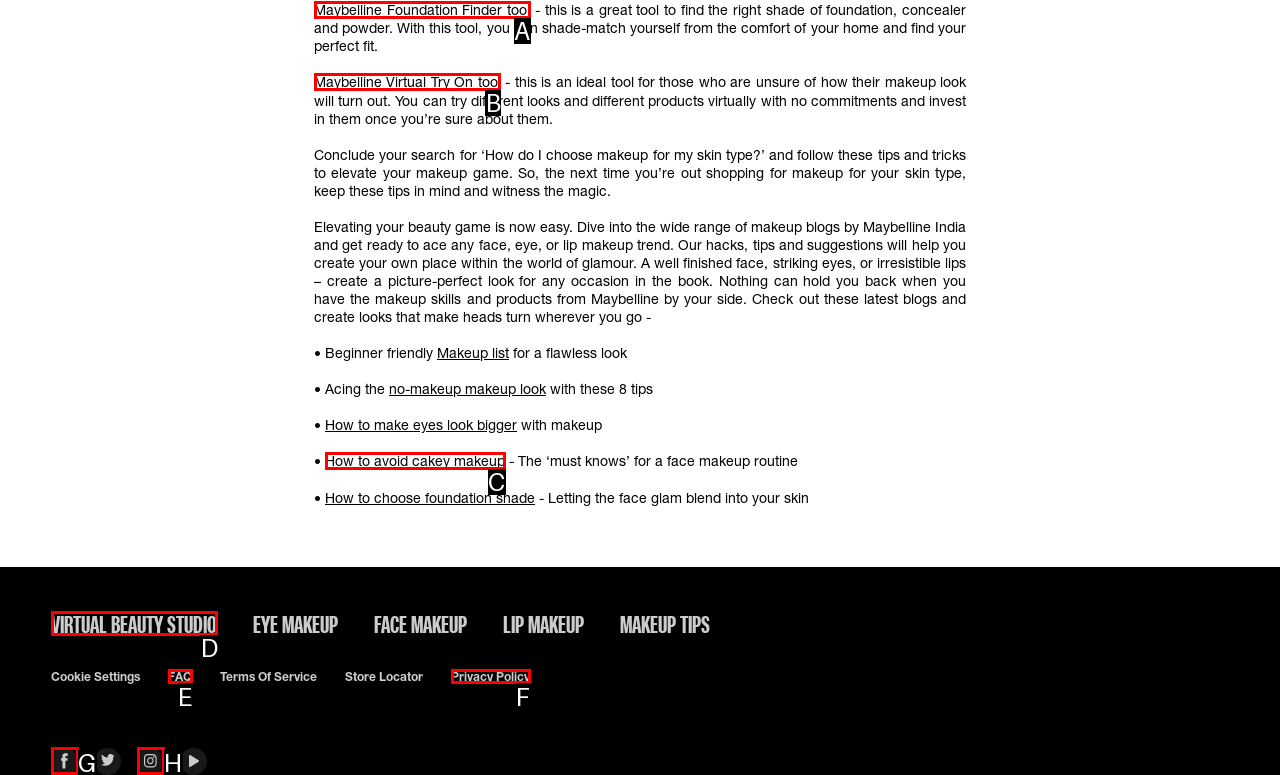Select the proper HTML element to perform the given task: Explore the virtual beauty studio Answer with the corresponding letter from the provided choices.

D